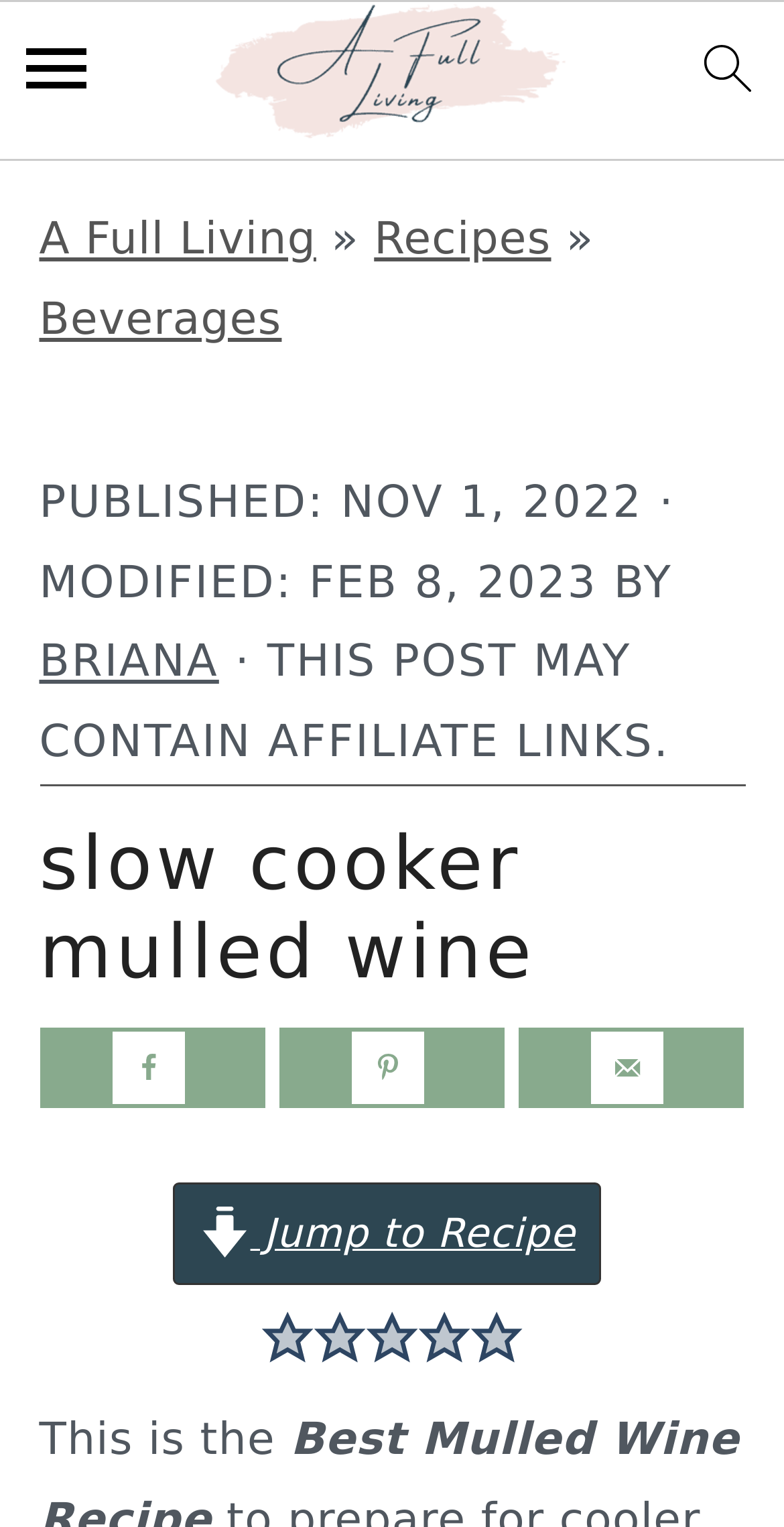Find the bounding box coordinates of the element to click in order to complete this instruction: "View 'Chalo – Founder and Team'". The bounding box coordinates must be four float numbers between 0 and 1, denoted as [left, top, right, bottom].

None